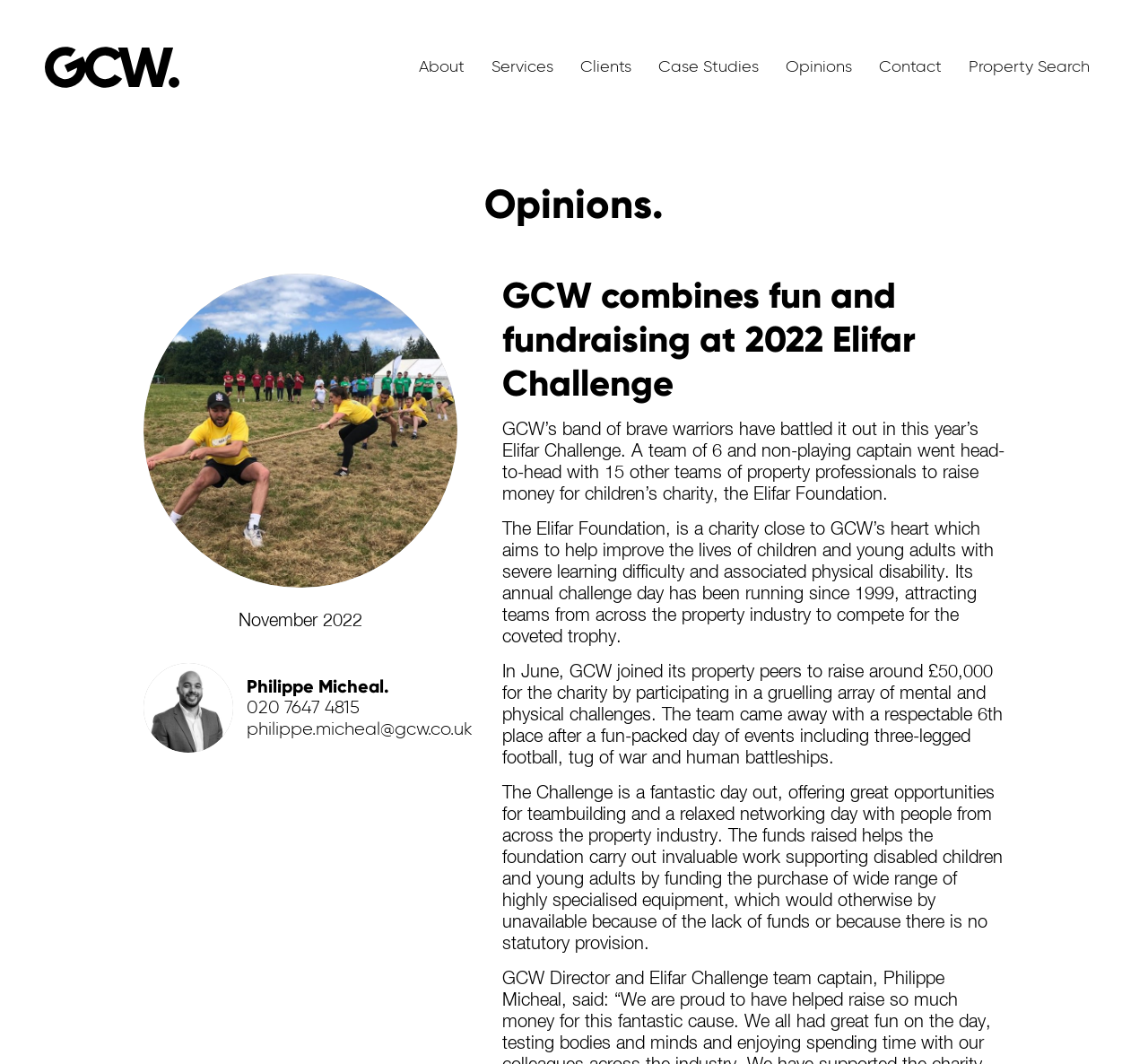Locate and generate the text content of the webpage's heading.

GCW combines fun and fundraising at 2022 Elifar Challenge